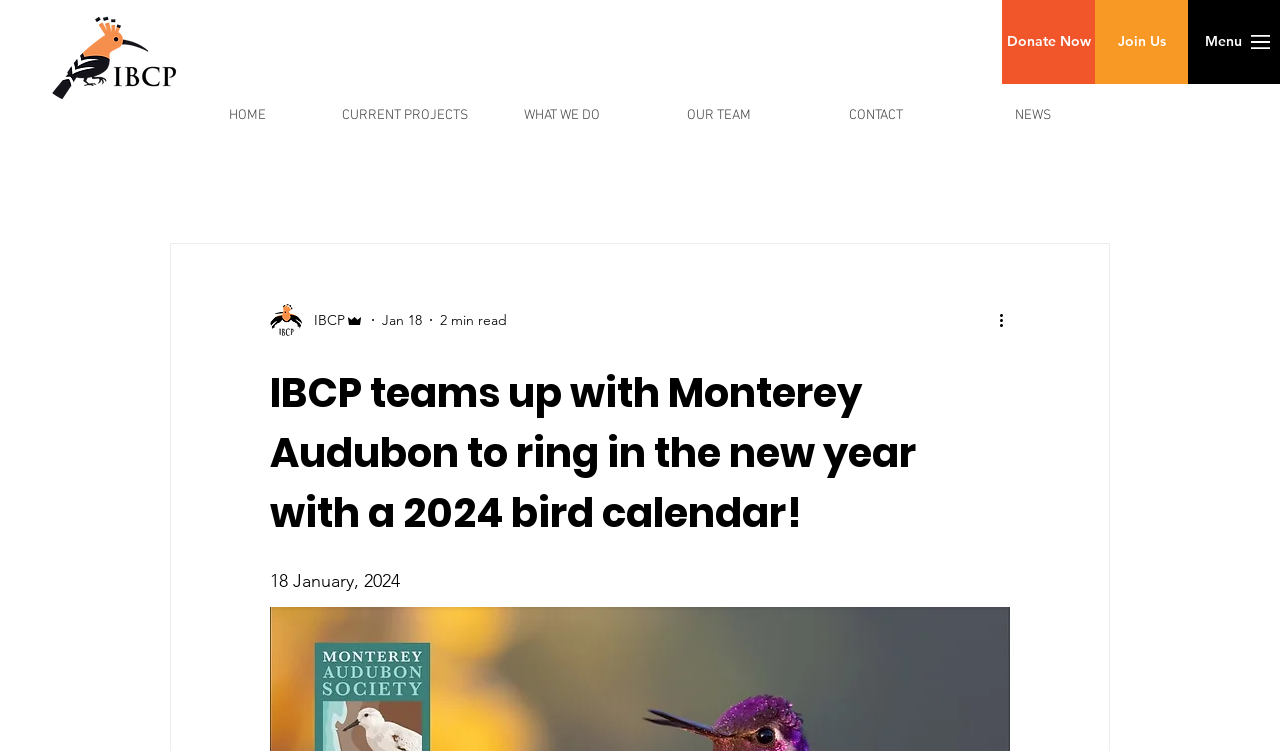Determine the bounding box coordinates for the clickable element to execute this instruction: "Go to the HOME page". Provide the coordinates as four float numbers between 0 and 1, i.e., [left, top, right, bottom].

[0.132, 0.126, 0.255, 0.182]